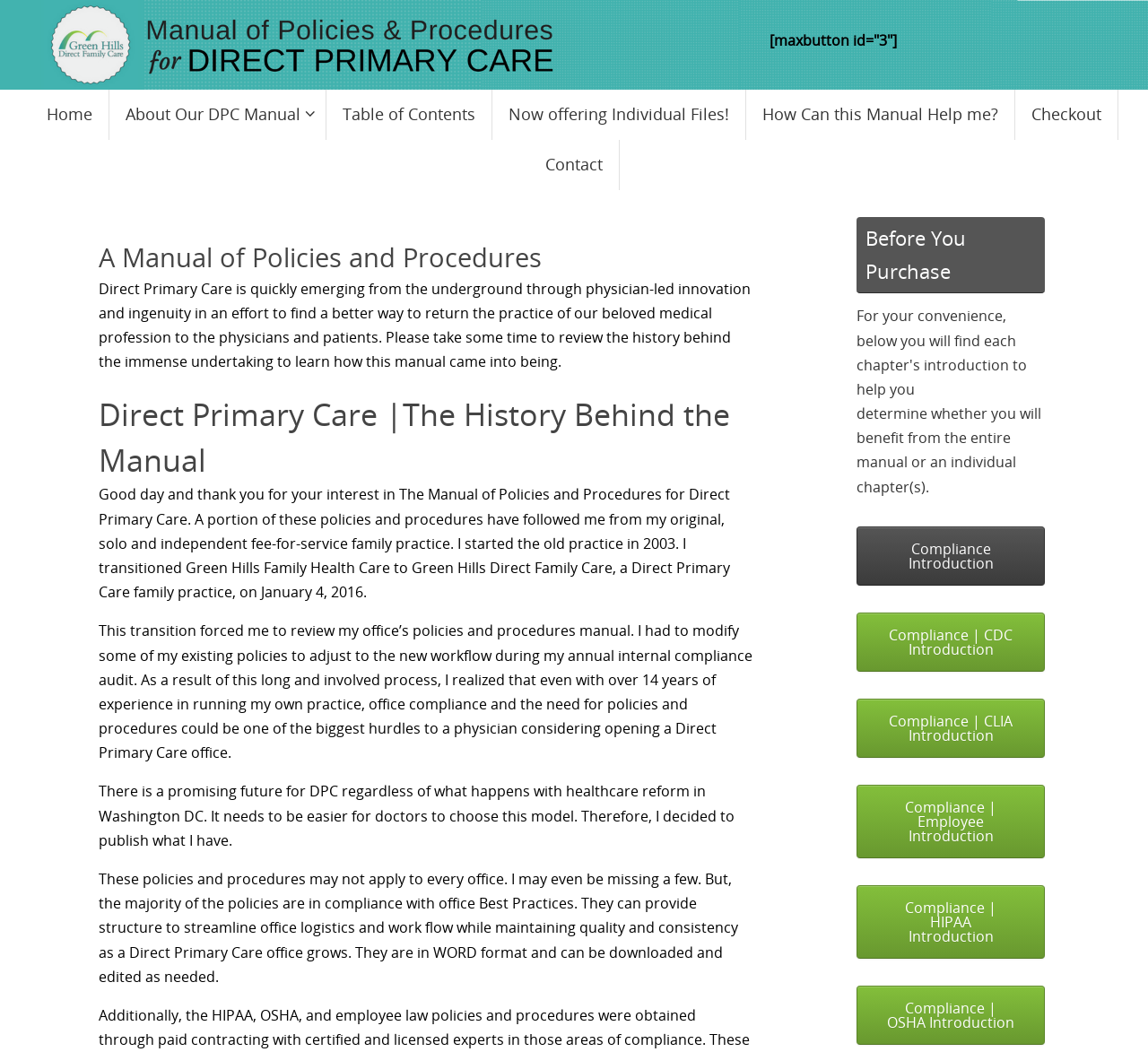Determine the bounding box coordinates for the clickable element to execute this instruction: "Contact us through the link". Provide the coordinates as four float numbers between 0 and 1, i.e., [left, top, right, bottom].

[0.461, 0.133, 0.54, 0.18]